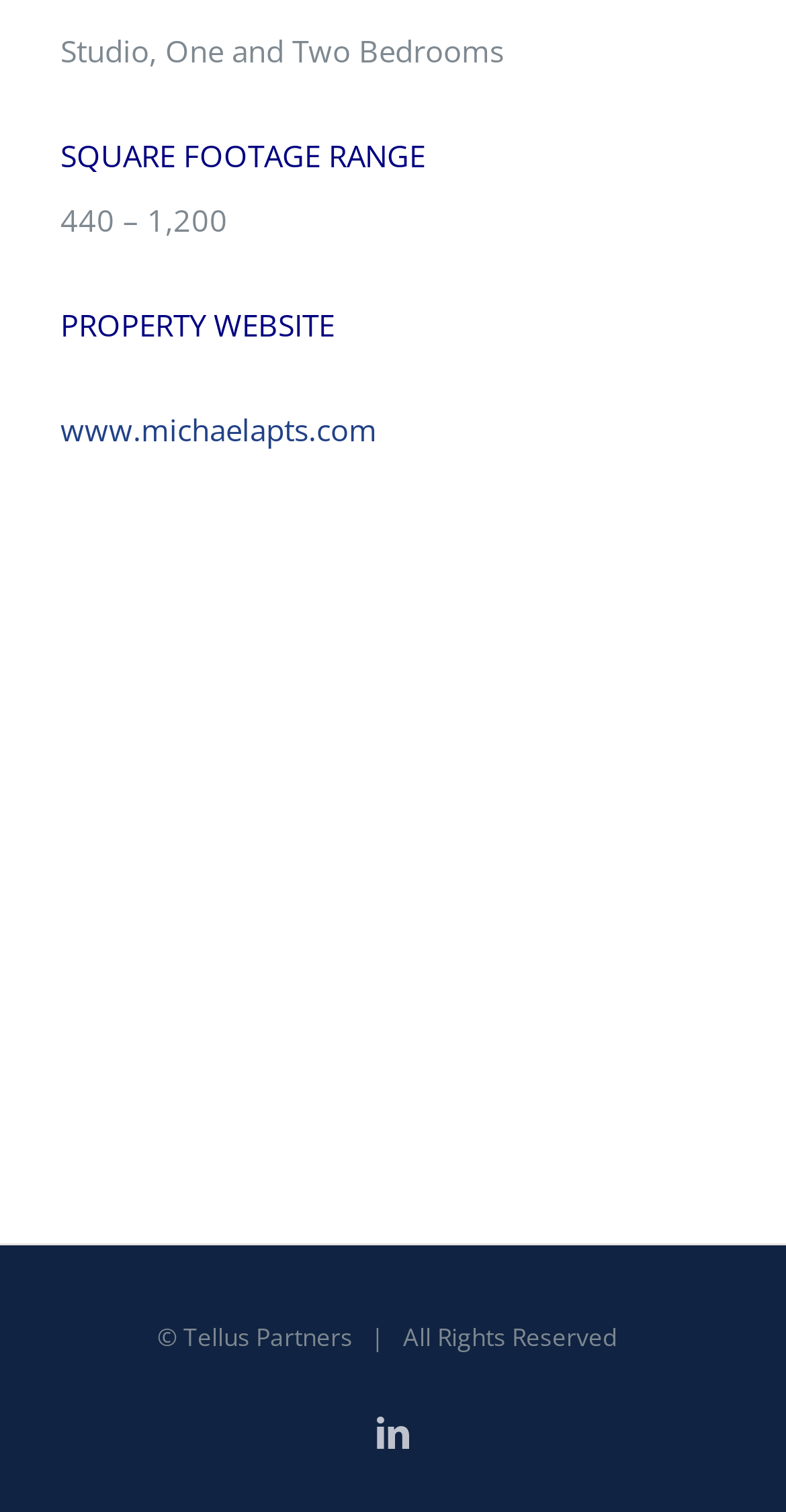Provide your answer to the question using just one word or phrase: Who is the partner of the property?

Tellus Partners